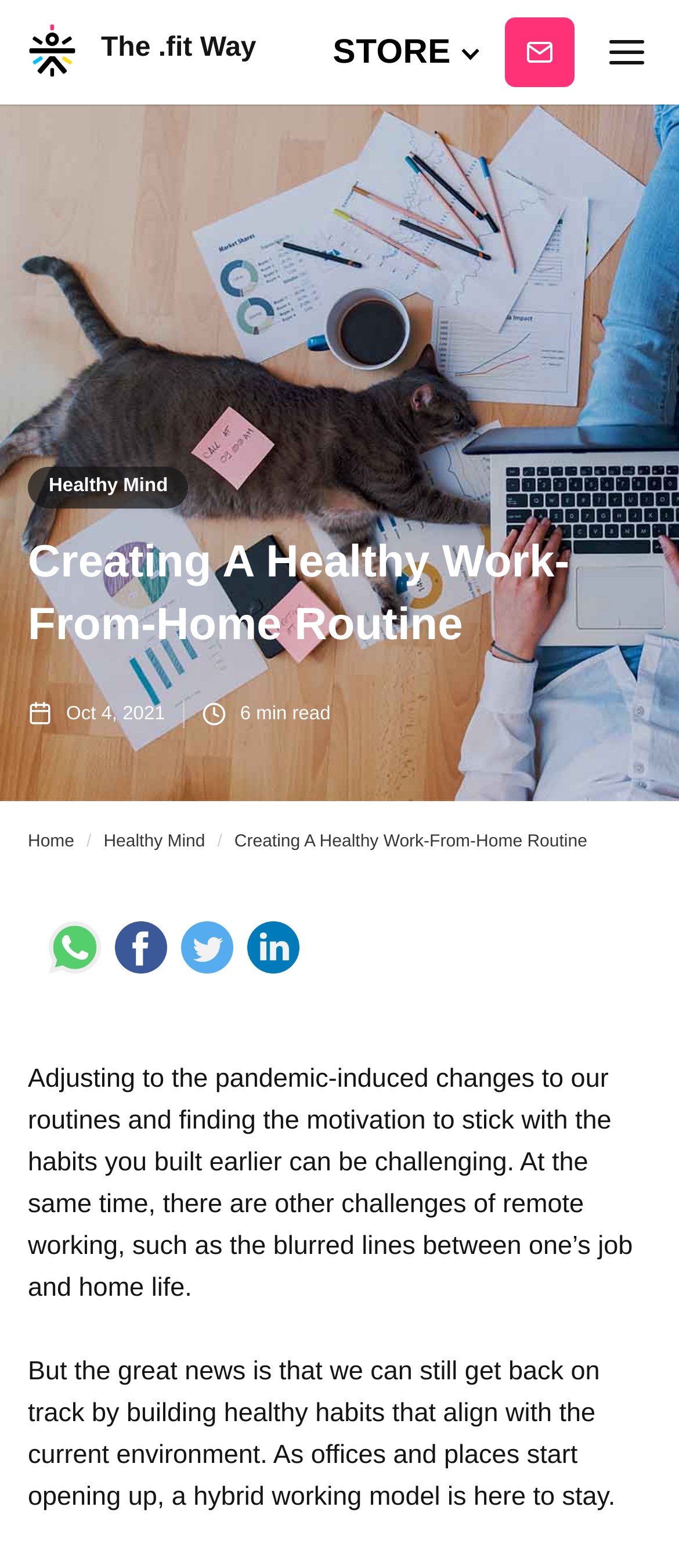Identify the bounding box coordinates for the region of the element that should be clicked to carry out the instruction: "go to home page". The bounding box coordinates should be four float numbers between 0 and 1, i.e., [left, top, right, bottom].

[0.0, 0.0, 0.413, 0.067]